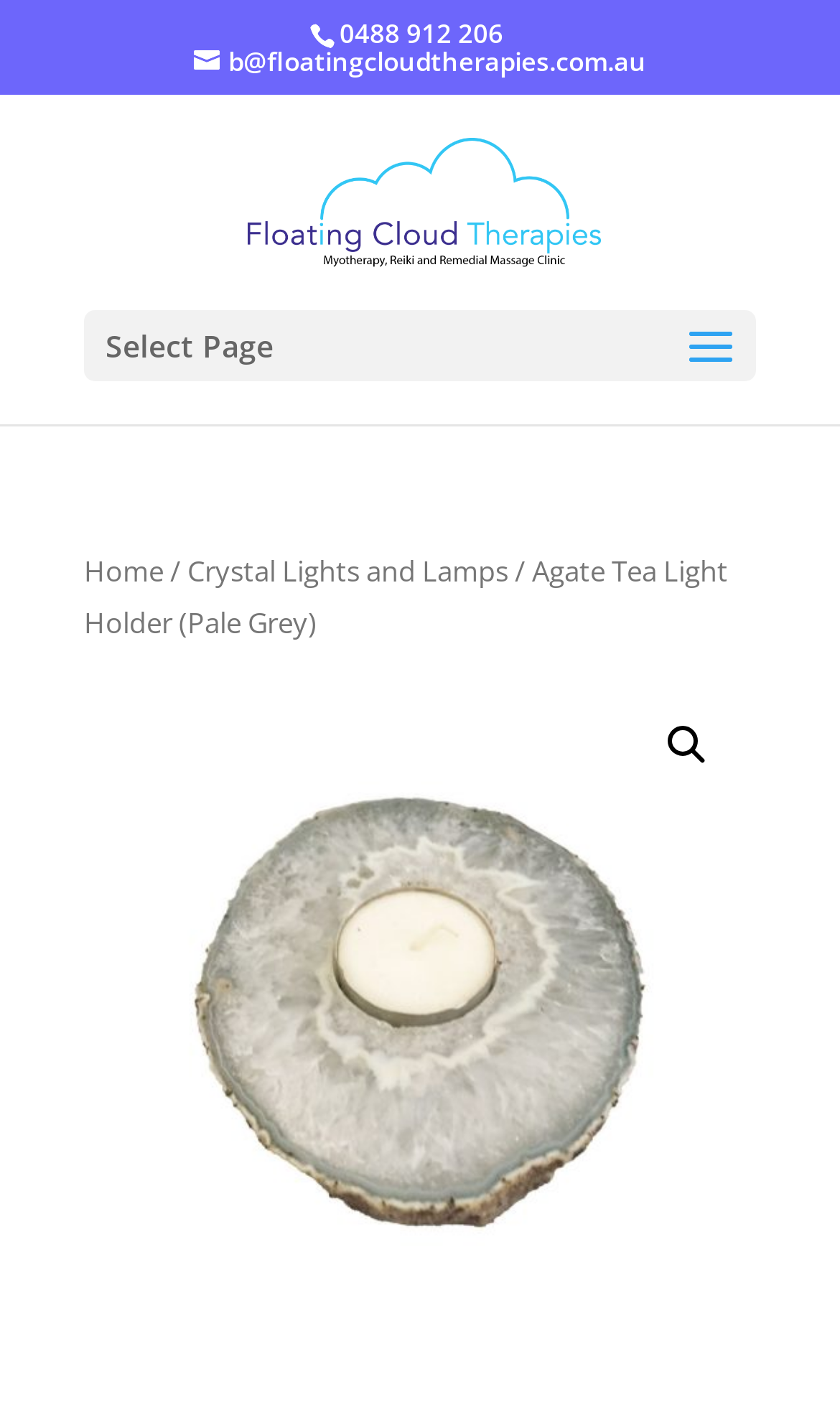Respond with a single word or phrase to the following question:
How many images are there?

2